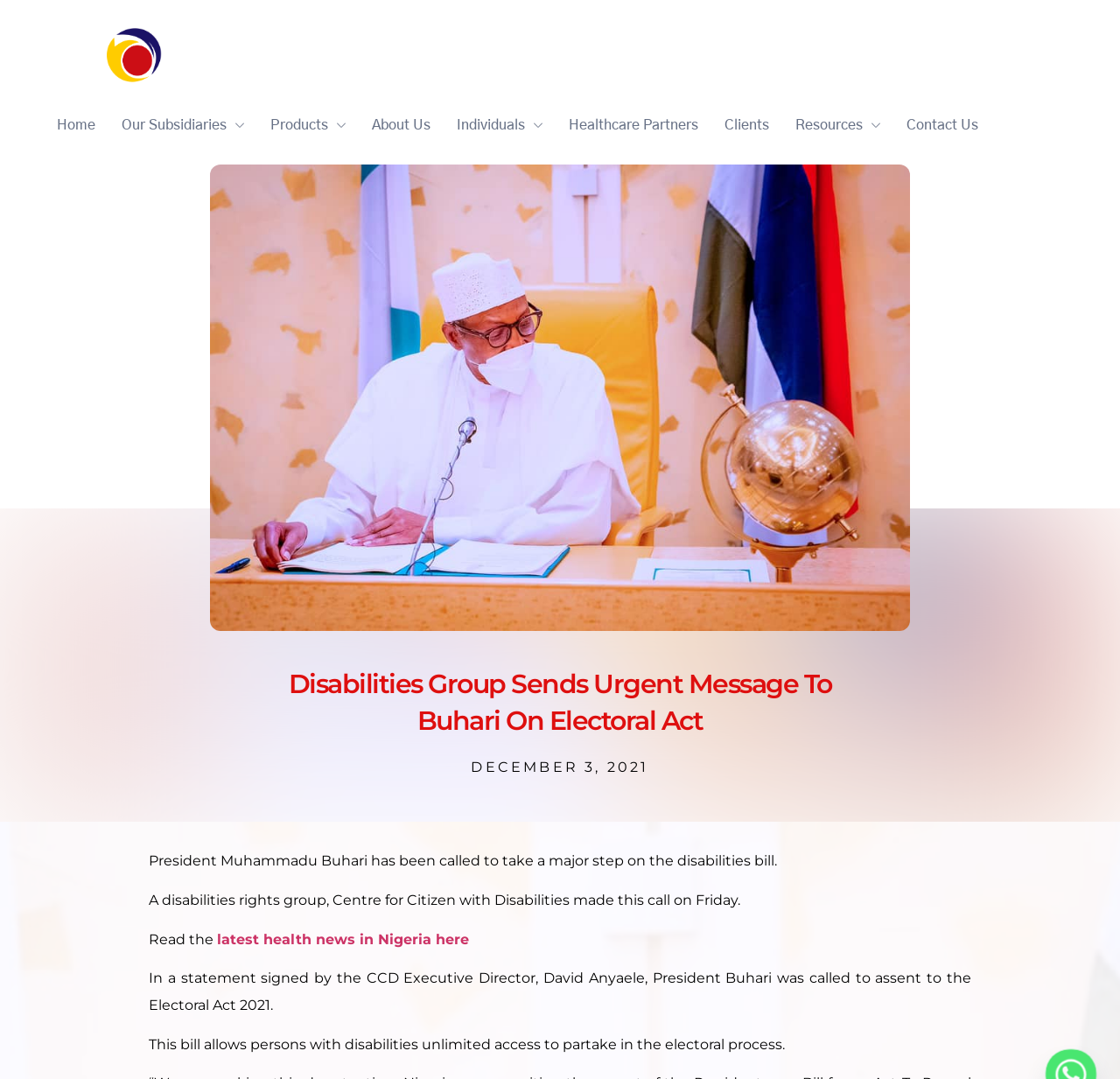Determine the bounding box coordinates of the UI element described below. Use the format (top-left x, top-left y, bottom-right x, bottom-right y) with floating point numbers between 0 and 1: Contact Us

[0.798, 0.095, 0.885, 0.136]